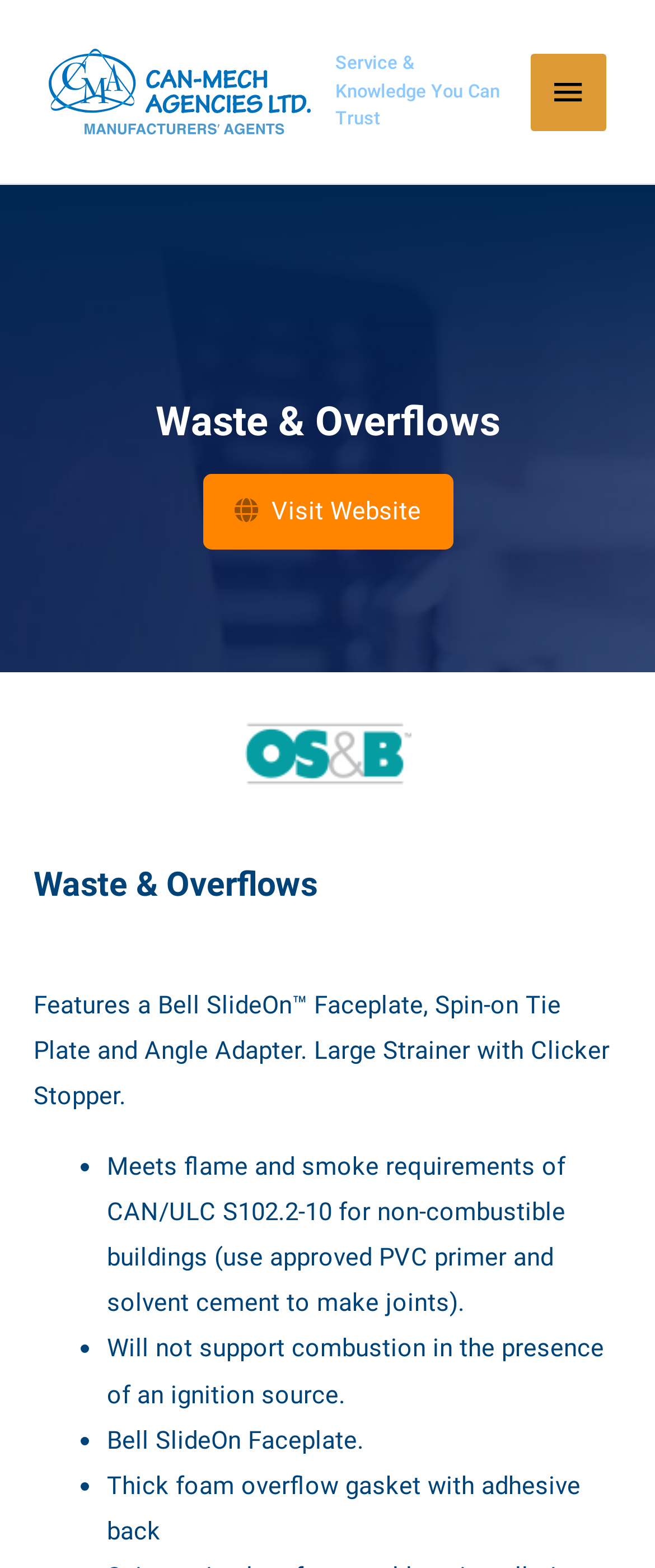Calculate the bounding box coordinates of the UI element given the description: "Visit Website".

[0.309, 0.302, 0.691, 0.351]